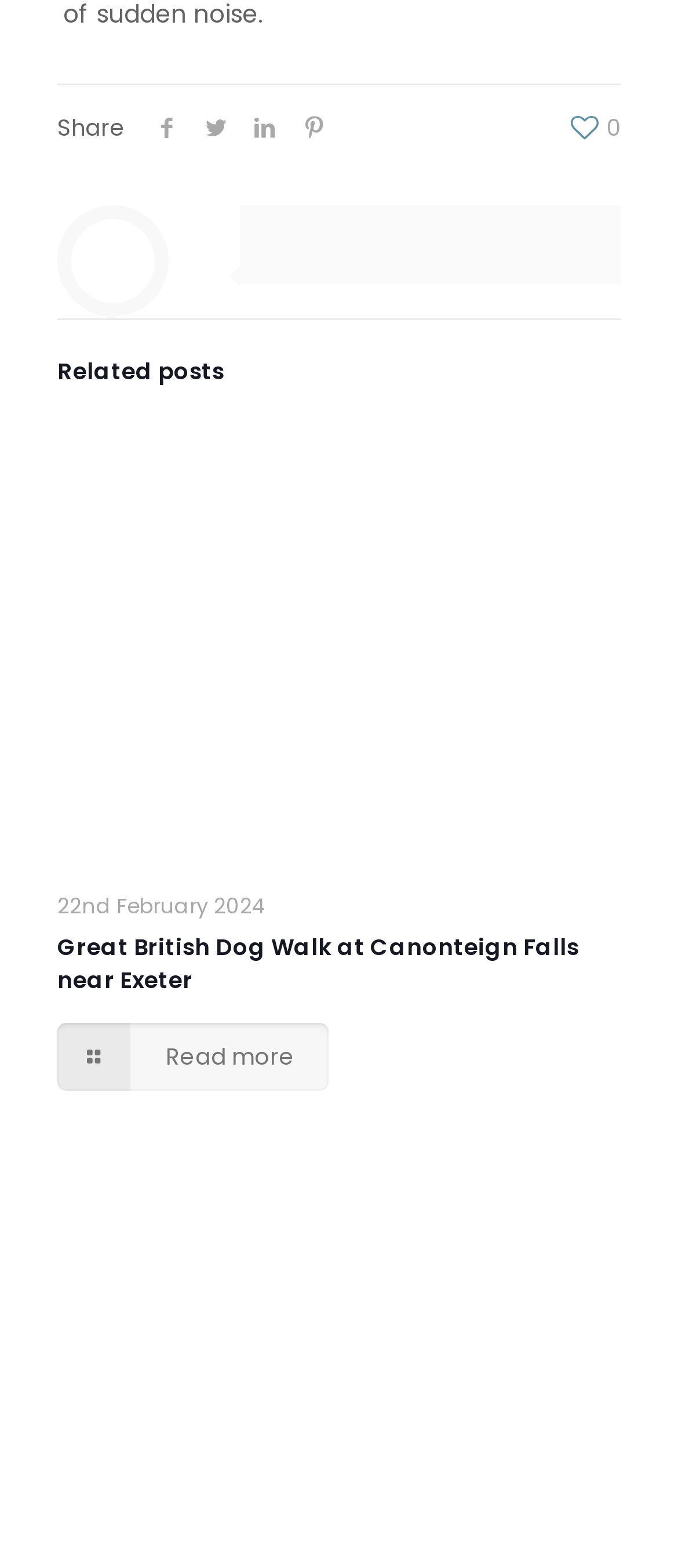Locate the bounding box of the UI element described in the following text: ".path{fill:none;stroke:#333;stroke-miterlimit:10;stroke-width:1.5px;}".

[0.823, 0.275, 0.89, 0.304]